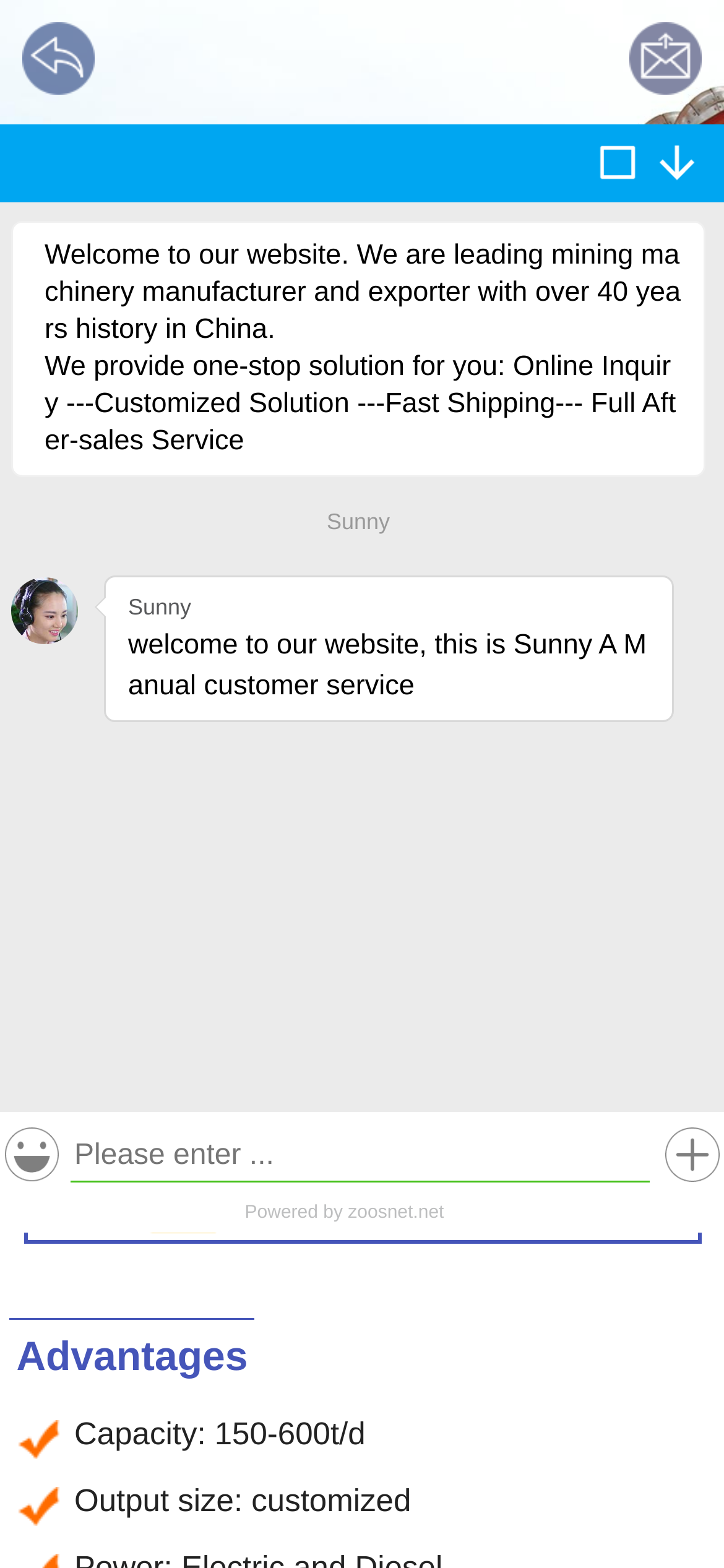How many links are there in the navigation menu?
Based on the image, answer the question in a detailed manner.

The navigation menu can be found at the bottom of the webpage, and it contains four links: 'Home', 'Products', 'Sent email', and 'Get quote'.